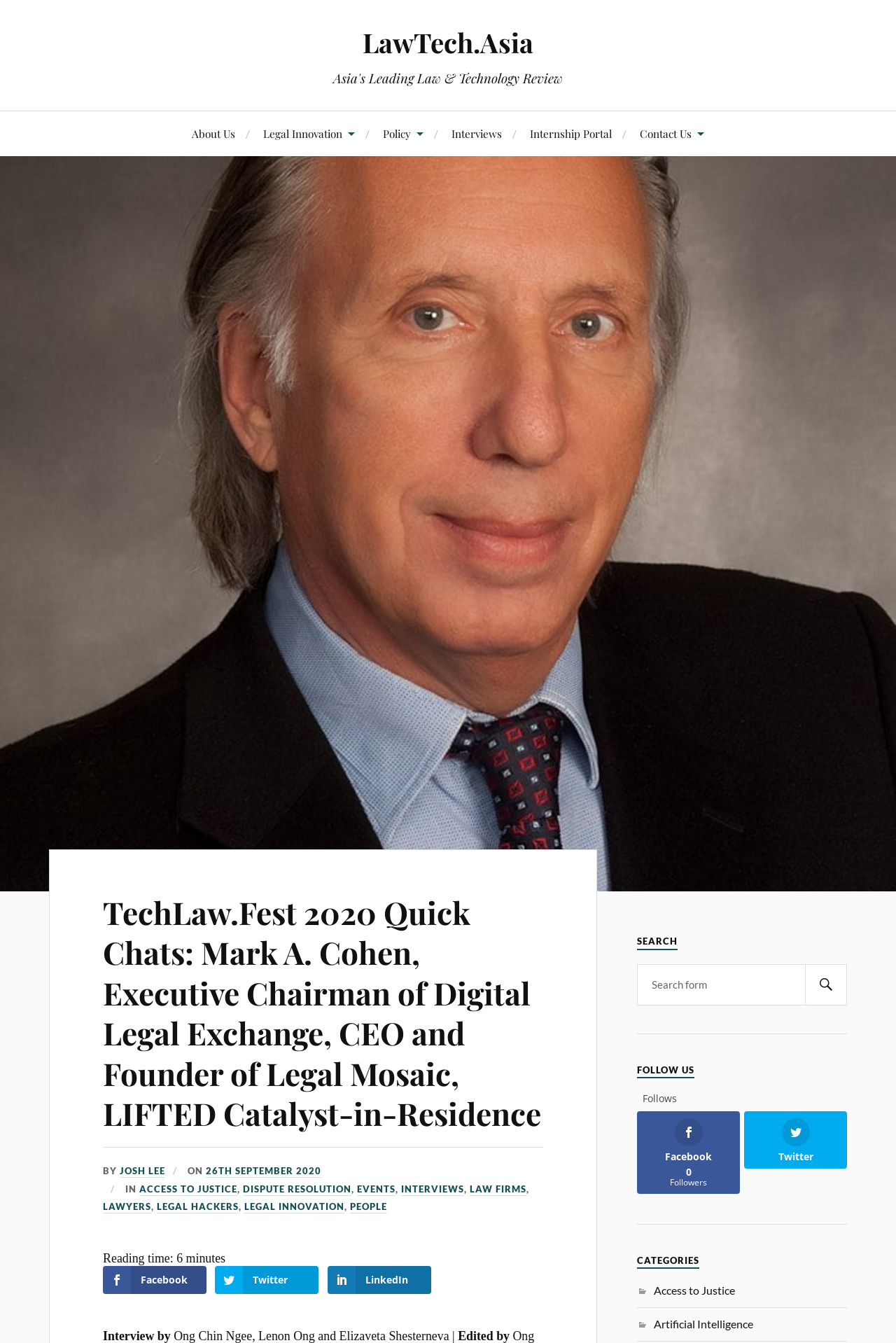Kindly provide the bounding box coordinates of the section you need to click on to fulfill the given instruction: "Click on the 'About Us' link".

[0.214, 0.083, 0.262, 0.116]